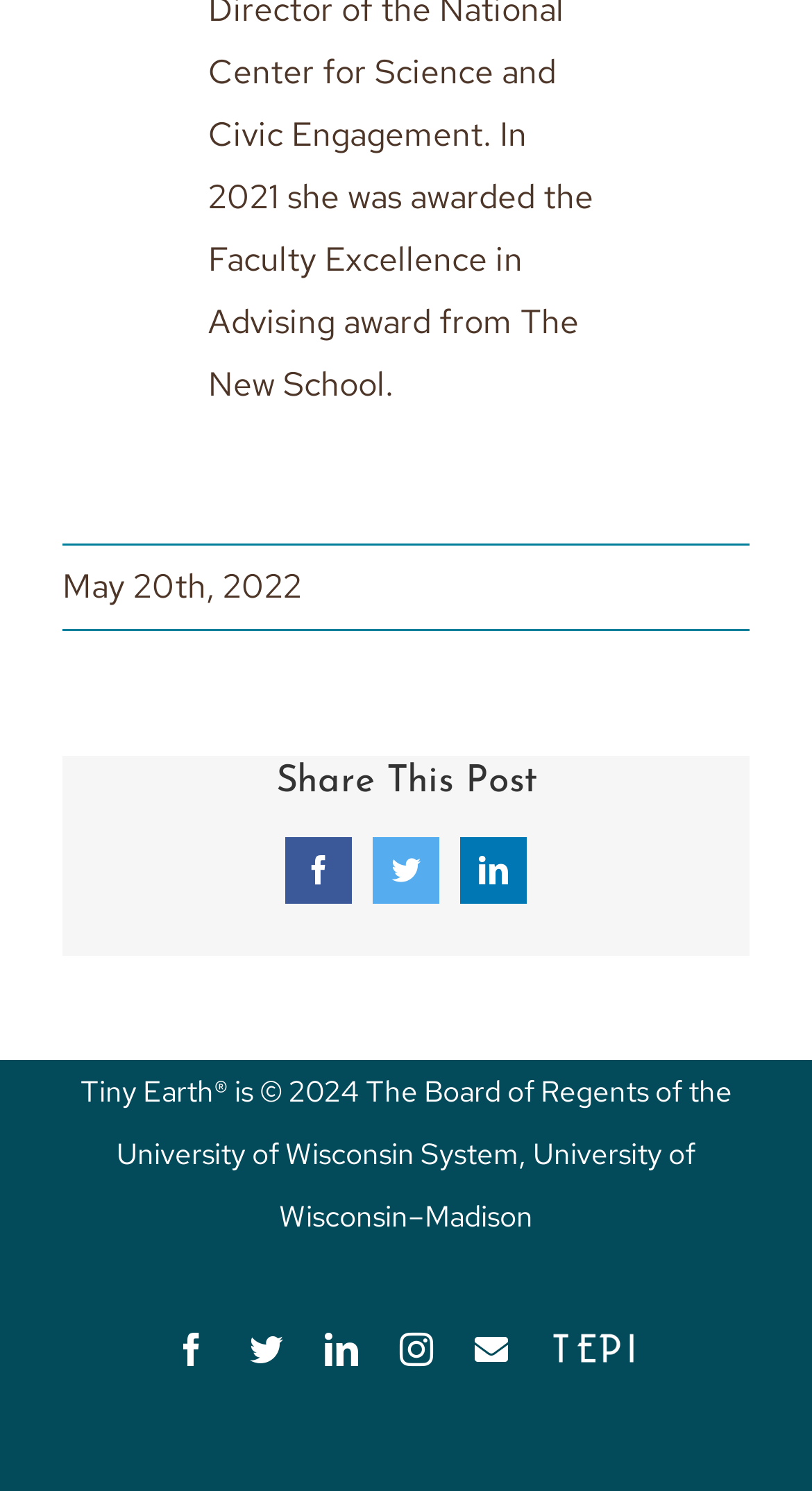Can you find the bounding box coordinates for the element to click on to achieve the instruction: "Click the 'Hoàn Thành' button"?

None